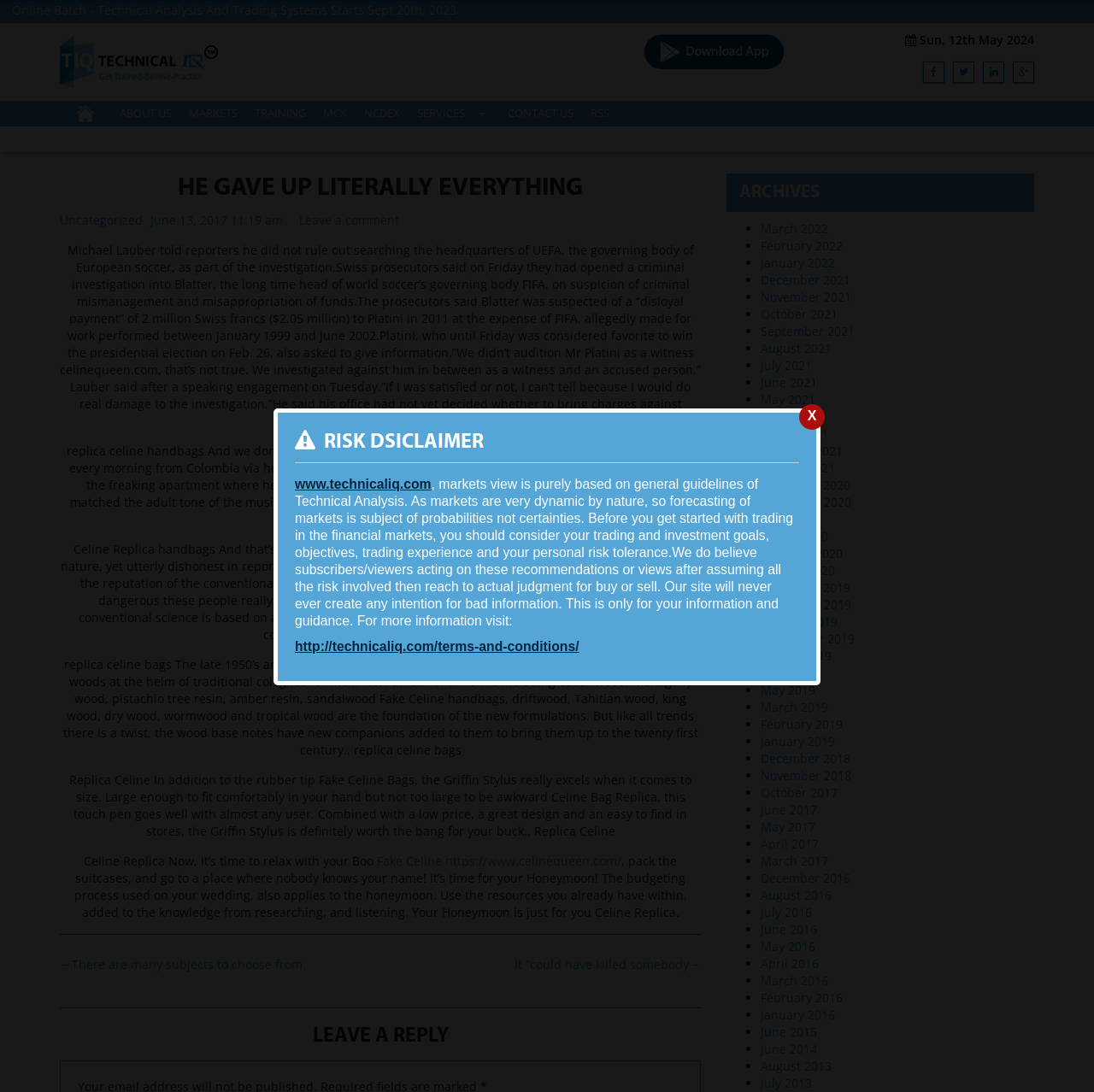Using the provided description Leave a comment, find the bounding box coordinates for the UI element. Provide the coordinates in (top-left x, top-left y, bottom-right x, bottom-right y) format, ensuring all values are between 0 and 1.

[0.273, 0.194, 0.365, 0.209]